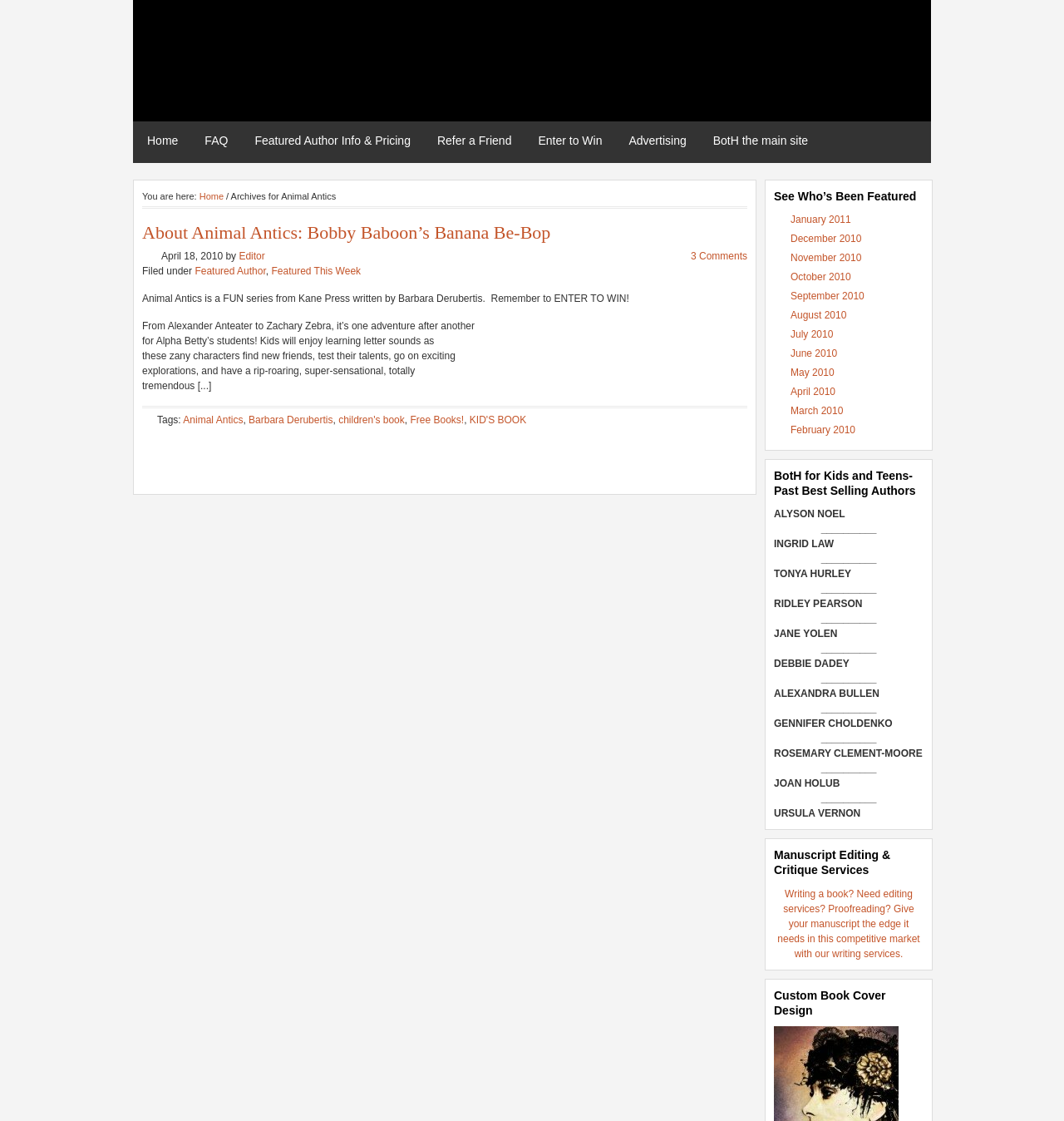Construct a comprehensive caption that outlines the webpage's structure and content.

This webpage is about "Animal Antics", a series of children's books written by Barbara Derubertis. At the top of the page, there is a heading that reads "Books on the House for Kids and Teens" with a link to the same title. Below this, there are several links to different sections of the website, including "Home", "FAQ", "Featured Author Info & Pricing", and more.

On the left side of the page, there is a section that displays the current location within the website, with links to "Home" and "Archives for Animal Antics". Below this, there is a heading that reads "About Animal Antics: Bobby Baboon’s Banana Be-Bop" with a link to the same title.

The main content of the page is divided into several sections. The first section describes the "Animal Antics" series, stating that it is a fun series from Kane Press written by Barbara Derubertis. The text explains that the series is about adventure and learning letter sounds, with zany characters finding new friends and going on exciting explorations.

Below this, there is a section that lists tags related to the series, including "Animal Antics", "Barbara Derubertis", "children's book", "Free Books!", and "KID'S BOOK". There is also a link to "Enter to Win" and a section that displays the date "April 18, 2010" with a link to the author "Editor".

On the right side of the page, there are several sections that display featured authors and books. The first section is titled "See Who’s Been Featured" and lists links to different months, from January 2011 to April 2010. Below this, there is a section titled "BotH for Kids and Teens-Past Best Selling Authors" that lists the names of several authors, including ALYSON NOEL, INGRID LAW, and RIDLEY PEARSON.

Further down the page, there are sections that advertise manuscript editing and critique services, custom book cover design, and writing services. There is also an image hosted by TinyPic and a link to a writing services website.